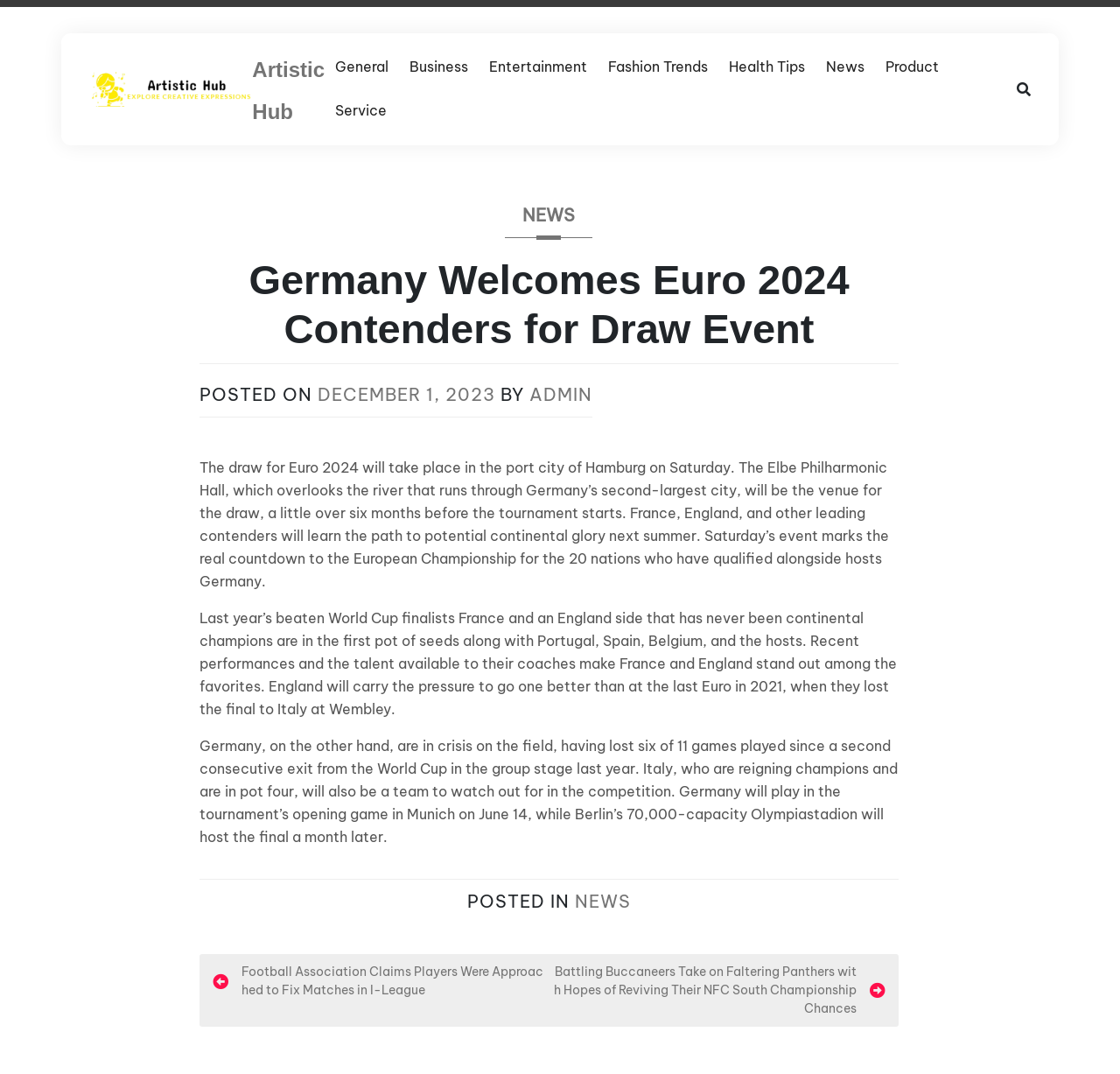What is the event being held in Hamburg?
Look at the image and answer the question using a single word or phrase.

Euro 2024 draw